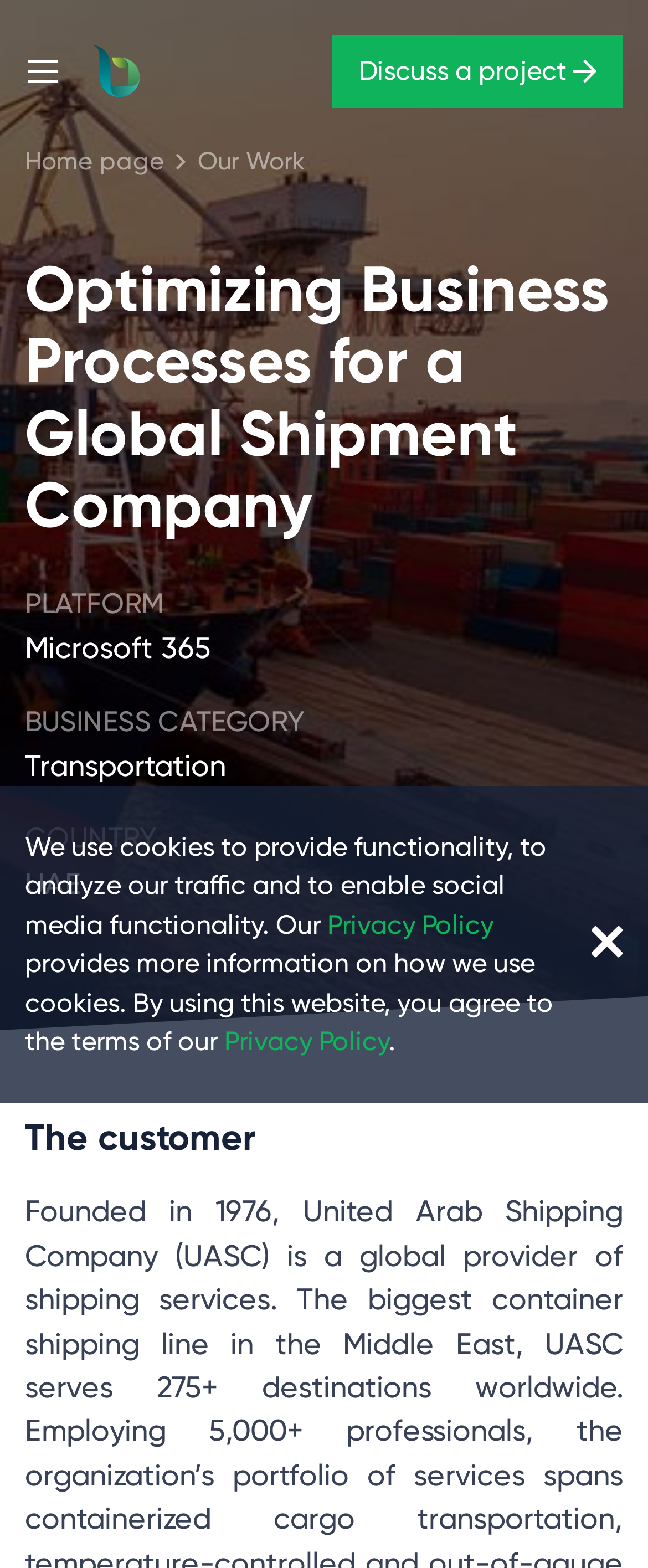What is the business category of the customer? Using the information from the screenshot, answer with a single word or phrase.

Transportation